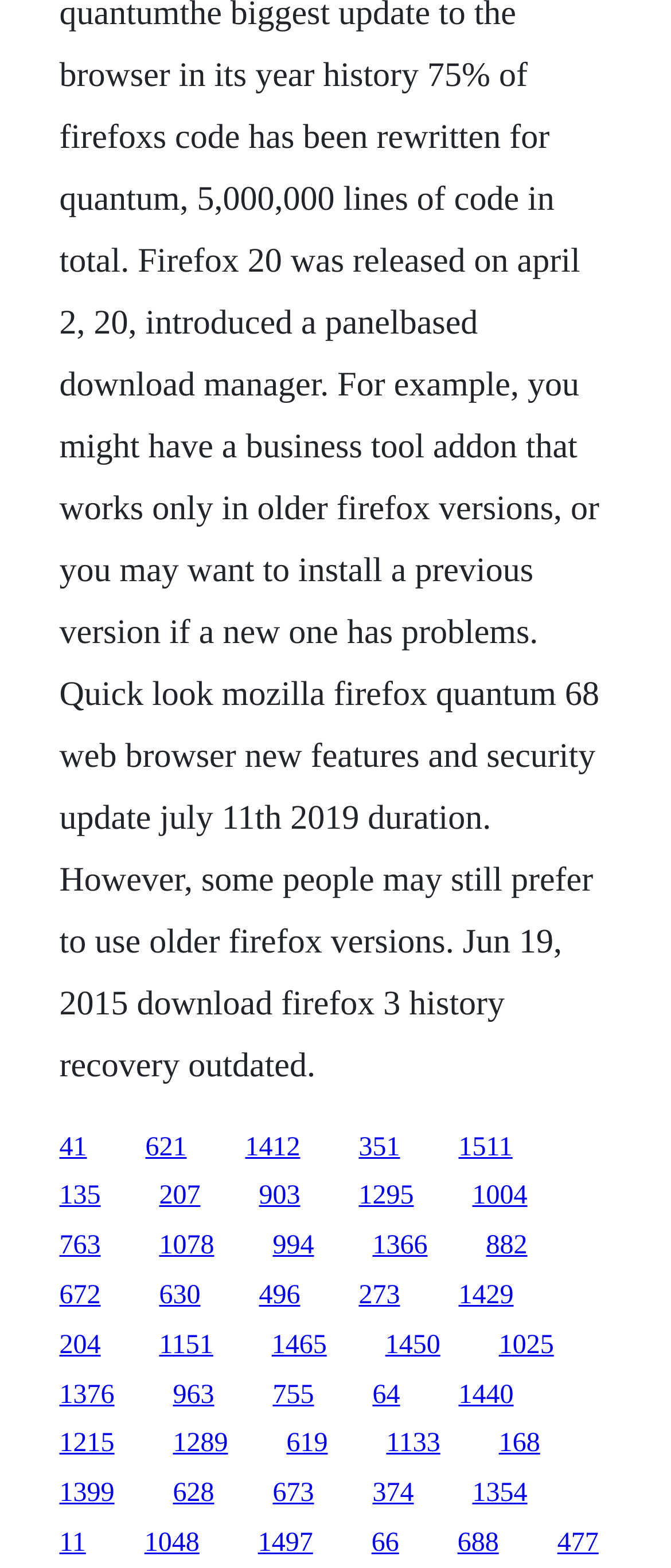Kindly determine the bounding box coordinates for the clickable area to achieve the given instruction: "follow the link of 763".

[0.088, 0.785, 0.15, 0.804]